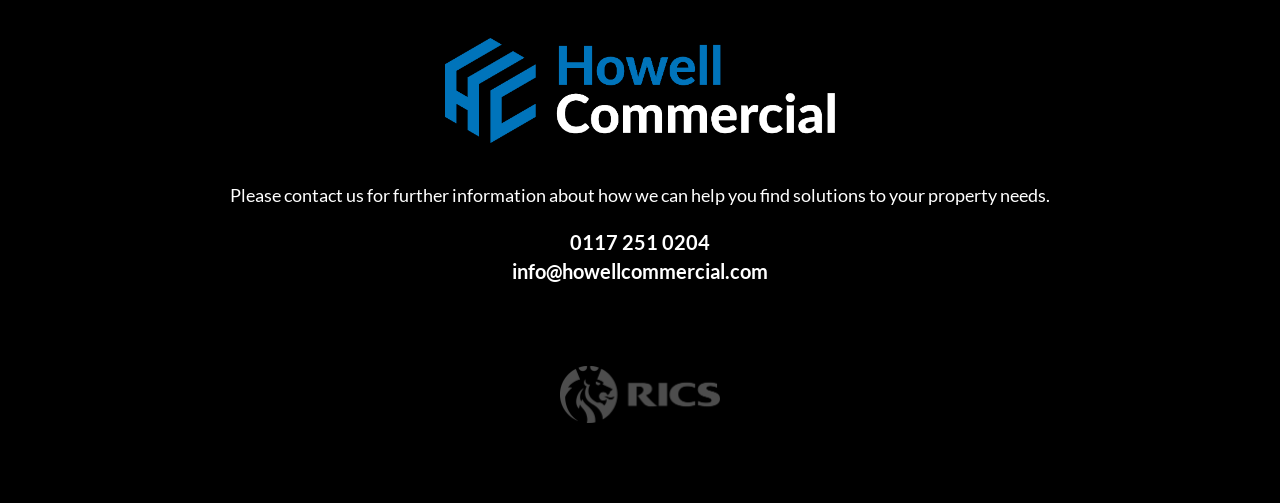Identify the bounding box coordinates for the UI element described by the following text: "info@howellcommercial.com". Provide the coordinates as four float numbers between 0 and 1, in the format [left, top, right, bottom].

[0.4, 0.515, 0.6, 0.562]